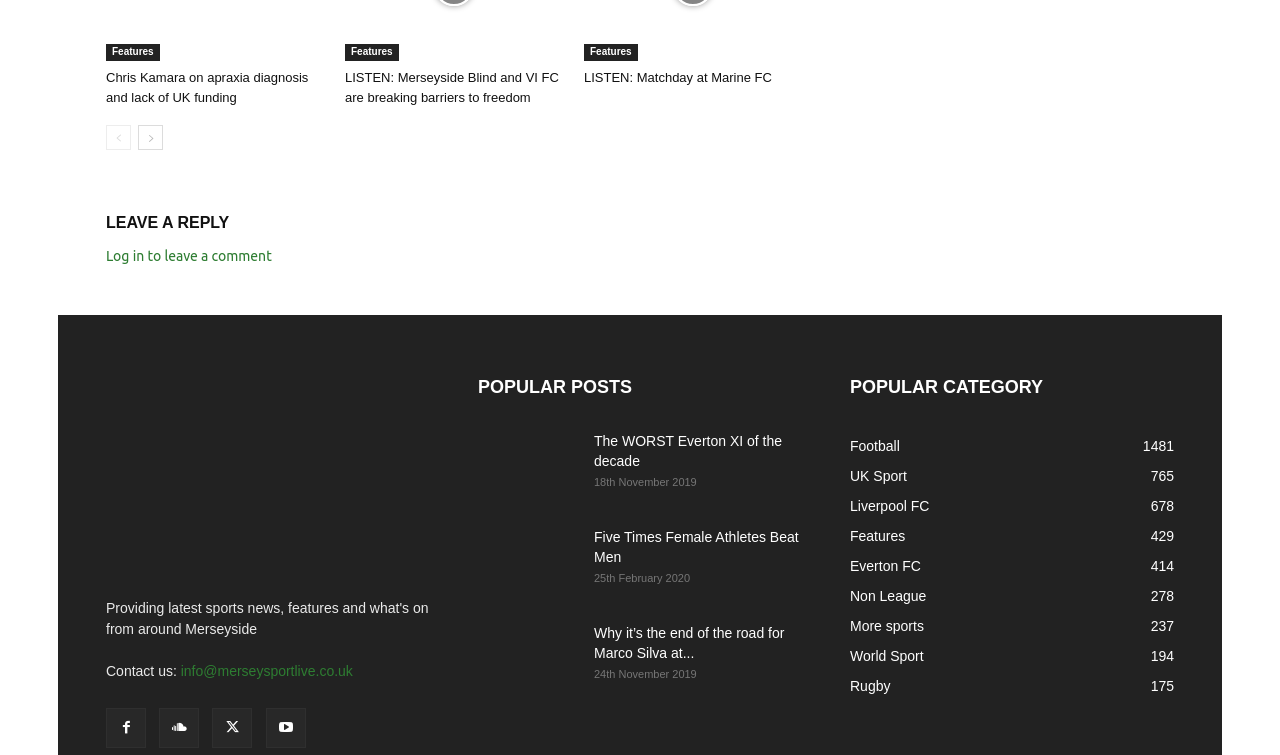Please identify the bounding box coordinates of the clickable area that will fulfill the following instruction: "Leave a reply". The coordinates should be in the format of four float numbers between 0 and 1, i.e., [left, top, right, bottom].

[0.083, 0.329, 0.212, 0.35]